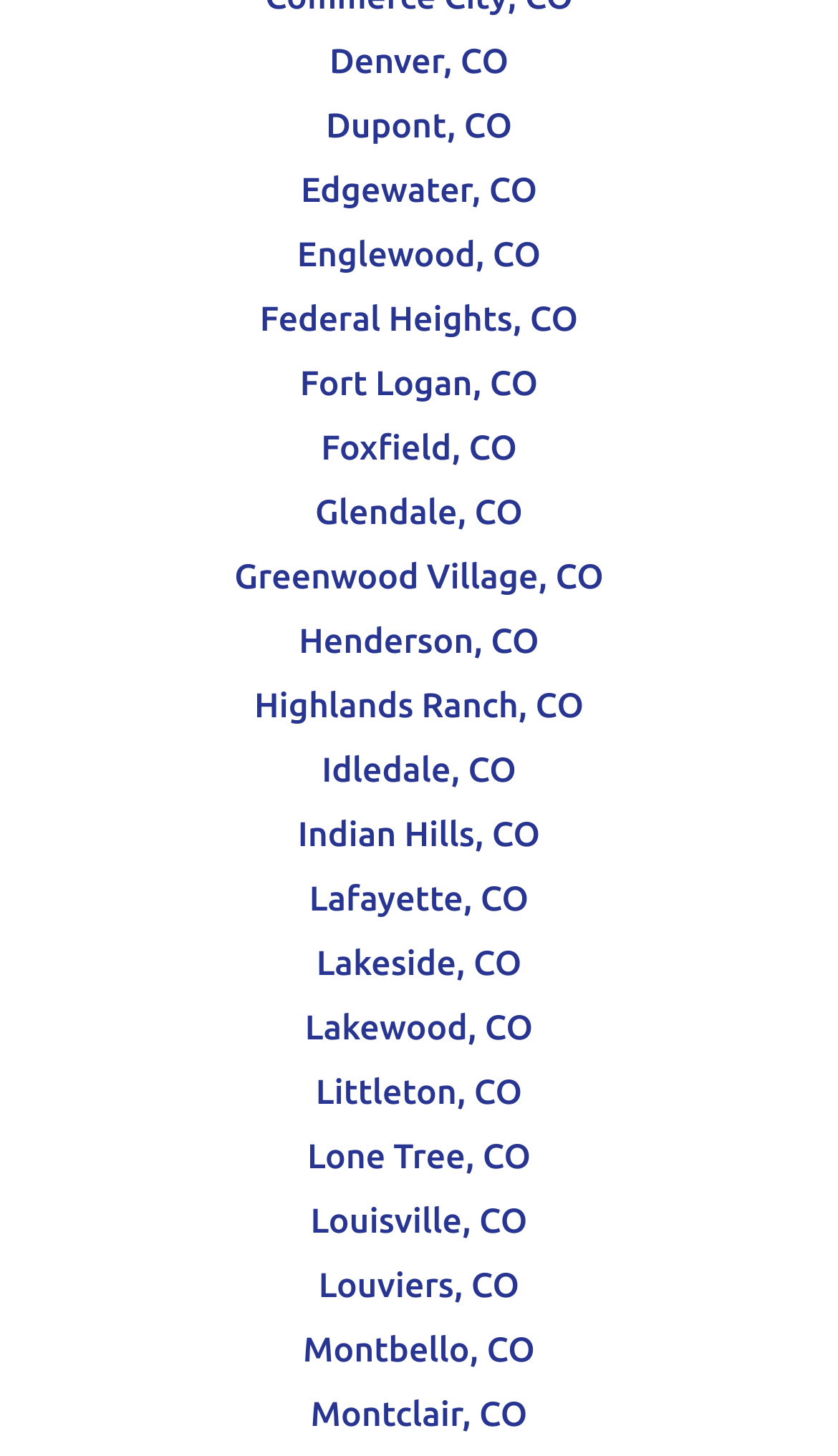Please specify the bounding box coordinates of the clickable region to carry out the following instruction: "Go to home page". The coordinates should be four float numbers between 0 and 1, in the format [left, top, right, bottom].

None